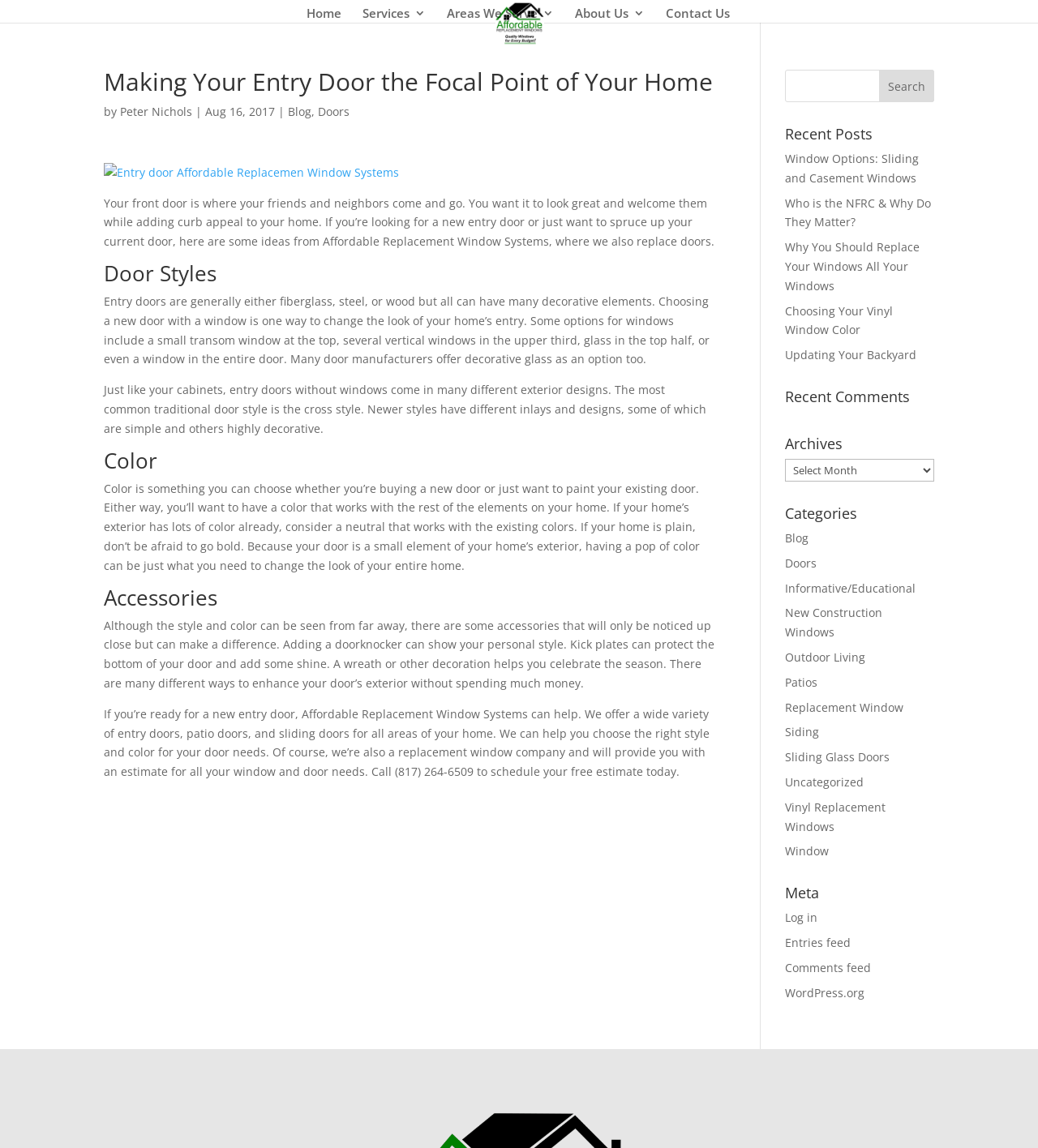What is the primary heading on this webpage?

Making Your Entry Door the Focal Point of Your Home